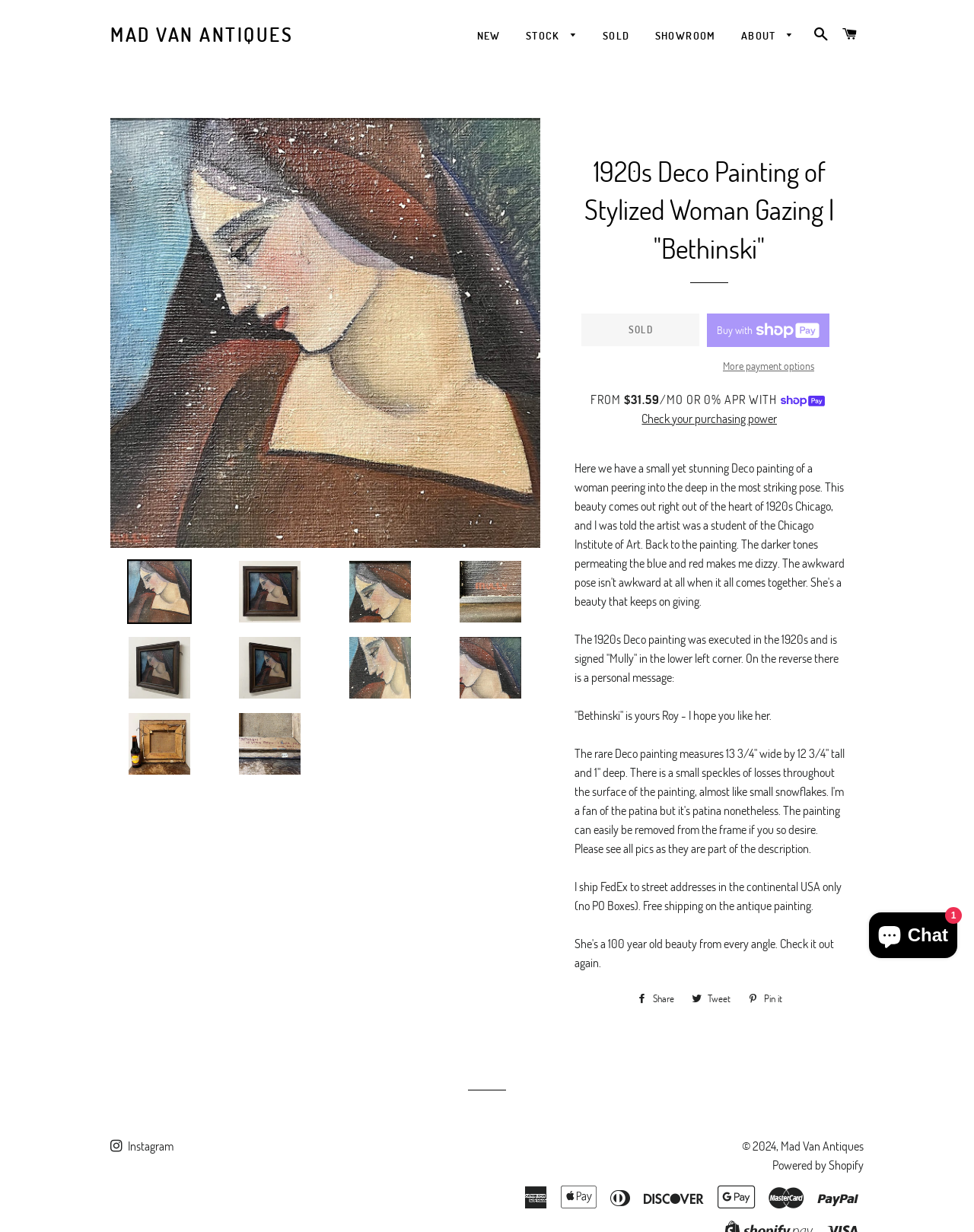Give a comprehensive overview of the webpage, including key elements.

This webpage is an online marketplace for antiques, specifically featuring a 1920s Deco painting of a stylized woman gazing. The page is divided into several sections. At the top, there is a navigation menu with links to various categories, such as "Art", "Canes", "Clothing", and more. Below the menu, there is a large image of the painting, accompanied by several links to the same painting with slightly different descriptions.

To the right of the image, there is a section with buttons to purchase the item, including a "SOLD" button, a "Buy now with ShopPay" button, and a "More payment options" button. Below this section, there is a description of the painting, including its execution date, signature, and dimensions. The description also mentions the condition of the painting, including small speckles of losses throughout the surface.

Further down the page, there are links to share the item on social media platforms, such as Facebook, Twitter, and Pinterest. At the very bottom of the page, there is a horizontal separator, followed by links to the website's Instagram page, a copyright notice, and a "Powered by Shopify" notice. There are also logos for various payment methods, including American Express, Apple Pay, Diners Club, and Discover.